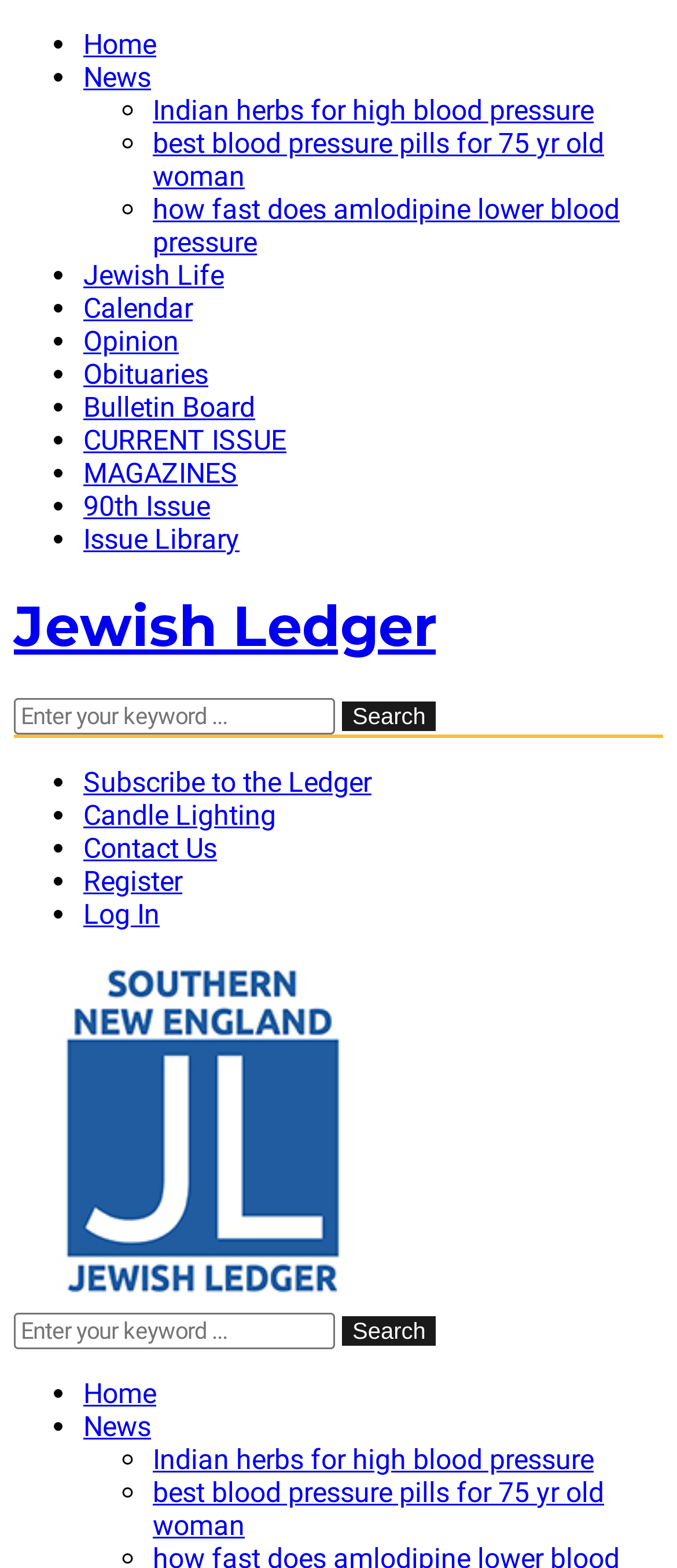Can you determine the bounding box coordinates of the area that needs to be clicked to fulfill the following instruction: "Log In"?

[0.123, 0.572, 0.236, 0.593]